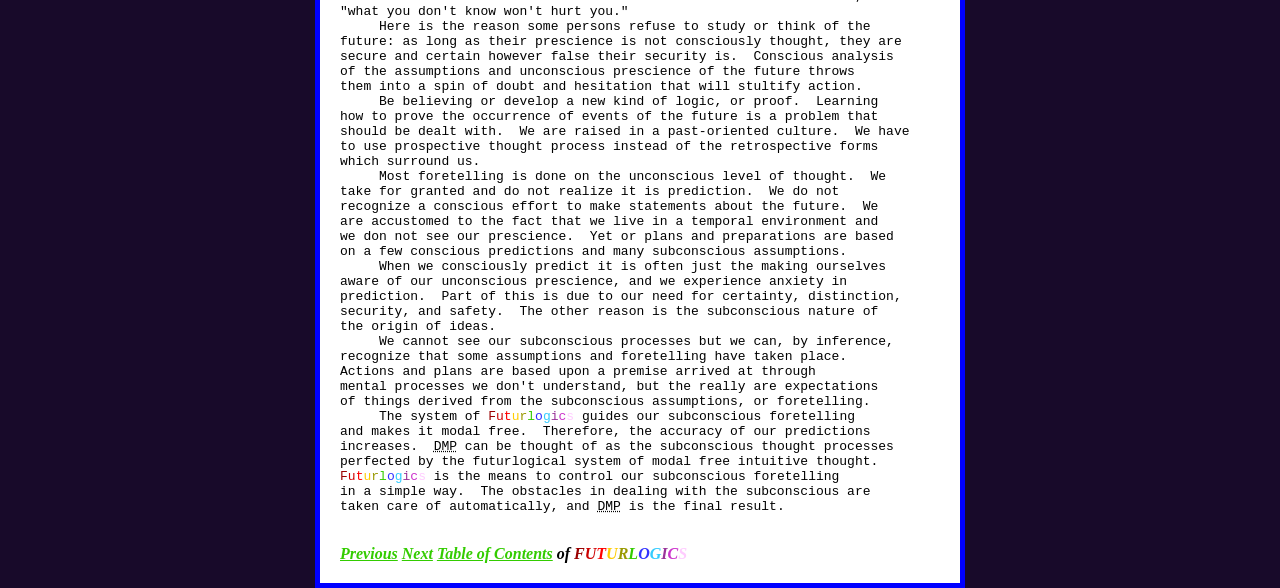Give a short answer using one word or phrase for the question:
What is DMP?

Direct Mental Process